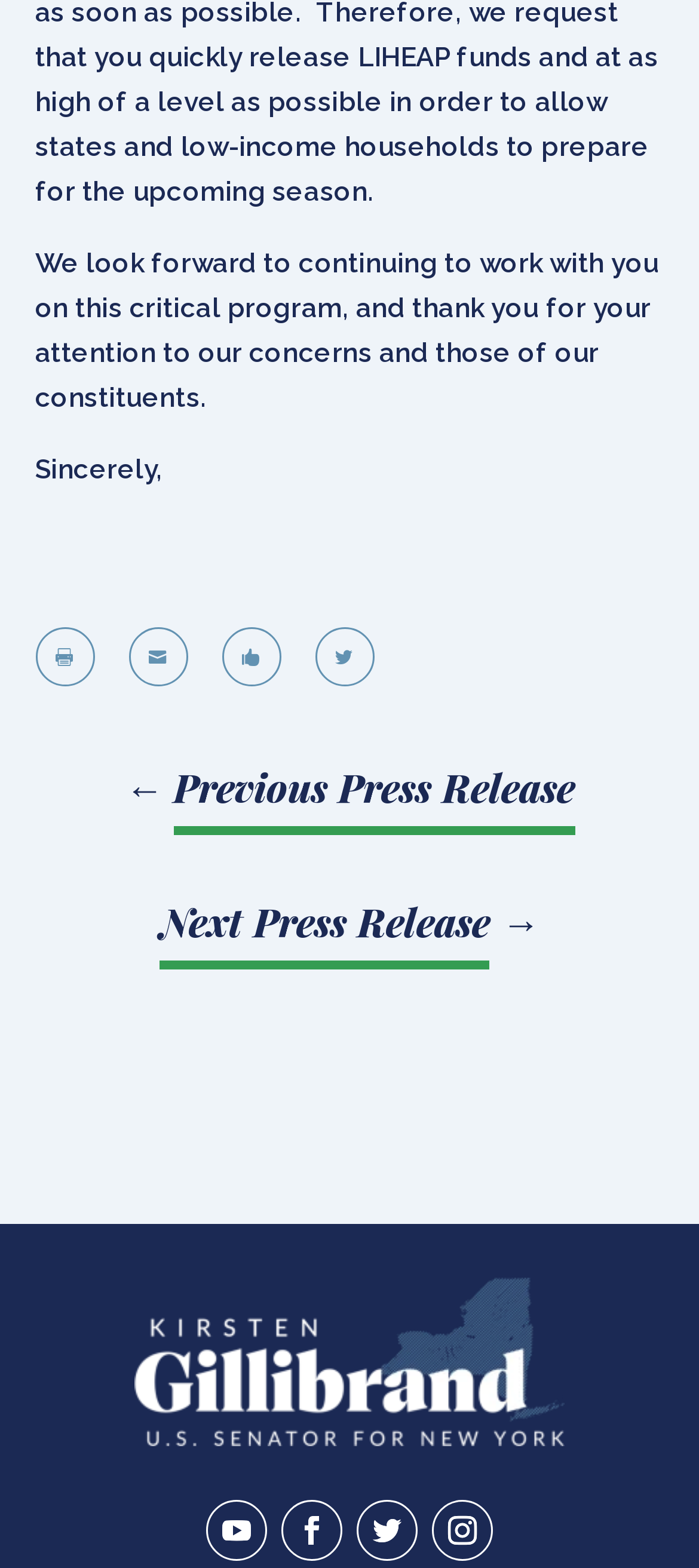Pinpoint the bounding box coordinates of the clickable element needed to complete the instruction: "Click on the next press release link". The coordinates should be provided as four float numbers between 0 and 1: [left, top, right, bottom].

[0.229, 0.575, 0.771, 0.602]